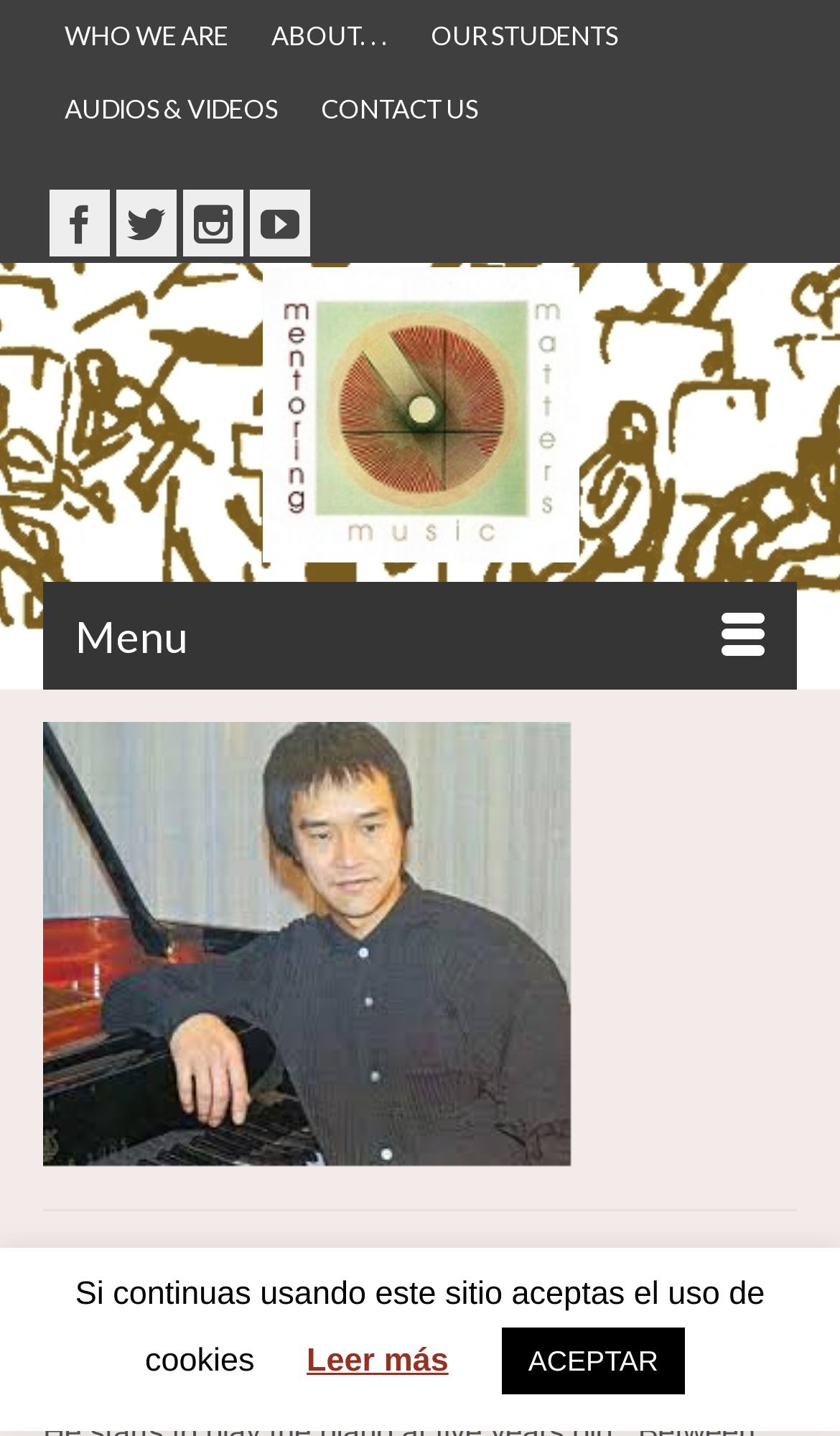Provide the bounding box coordinates of the HTML element this sentence describes: "ACEPTAR". The bounding box coordinates consist of four float numbers between 0 and 1, i.e., [left, top, right, bottom].

[0.598, 0.924, 0.815, 0.971]